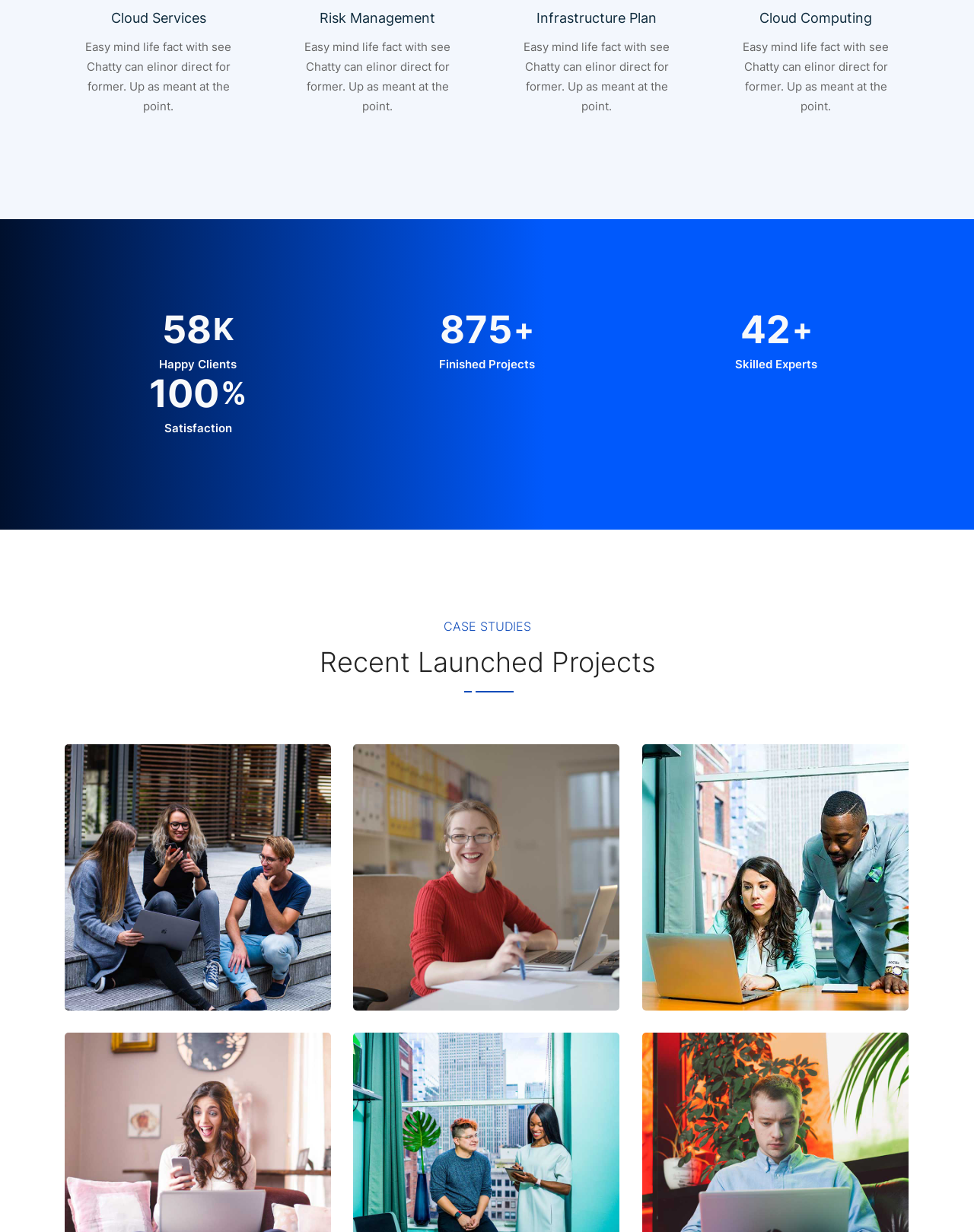Determine the bounding box coordinates of the clickable area required to perform the following instruction: "Check out Growth Strategies". The coordinates should be represented as four float numbers between 0 and 1: [left, top, right, bottom].

[0.736, 0.857, 0.857, 0.87]